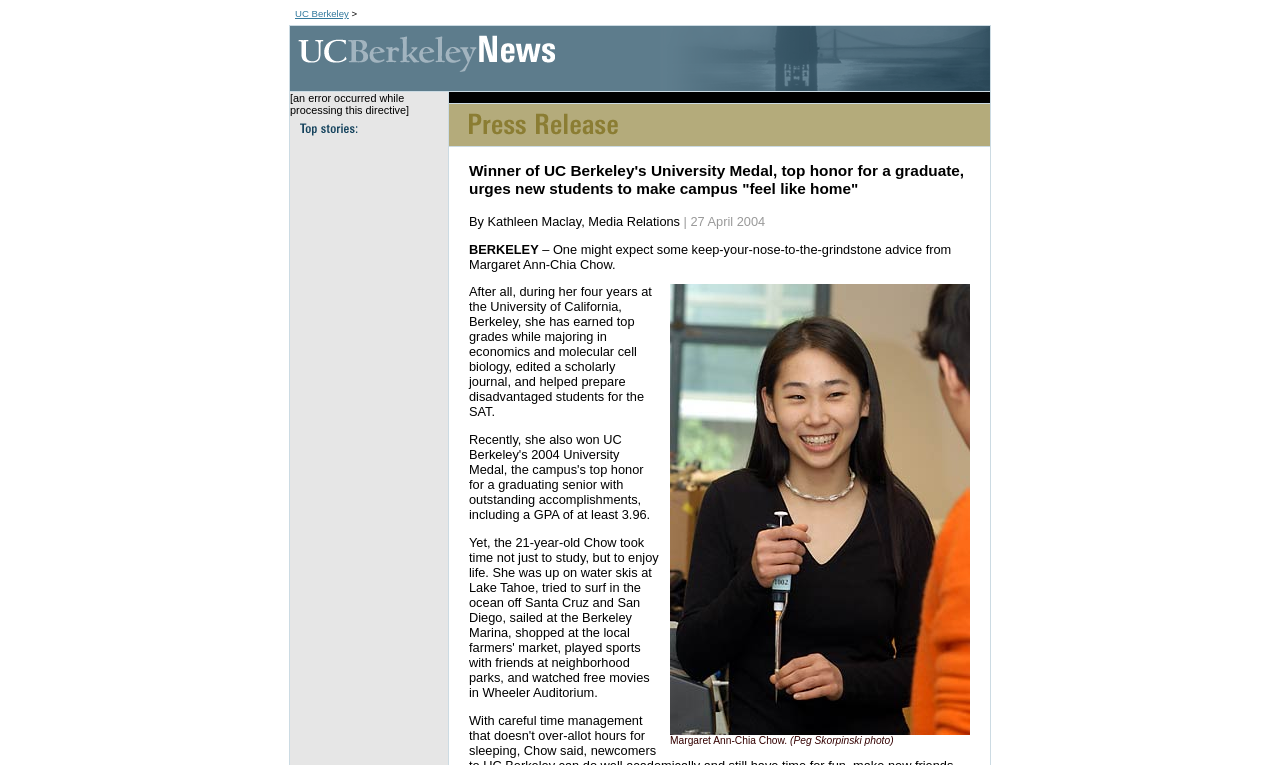Identify the bounding box of the UI element described as follows: "UC Berkeley". Provide the coordinates as four float numbers in the range of 0 to 1 [left, top, right, bottom].

[0.23, 0.01, 0.273, 0.025]